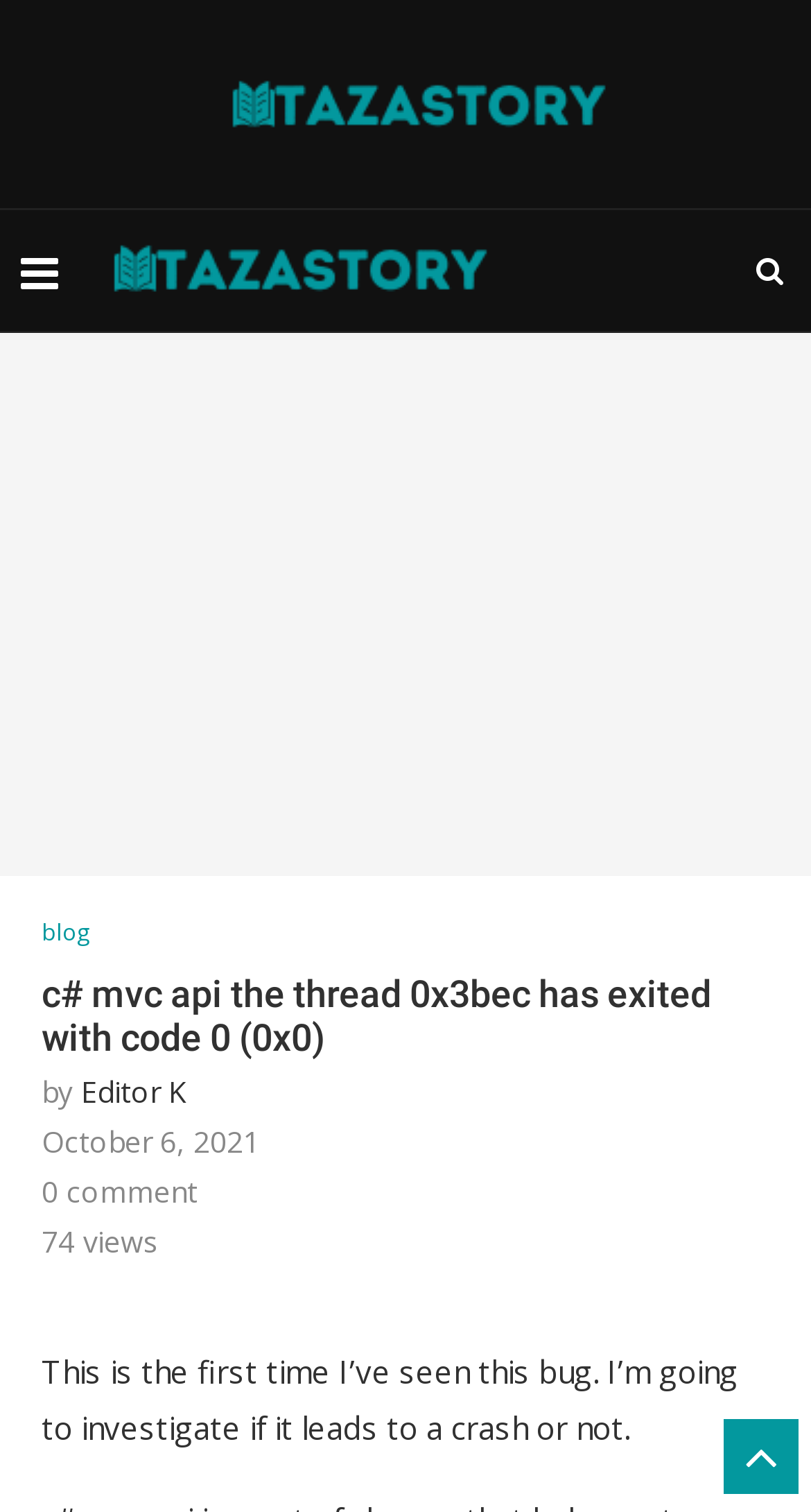Identify and extract the main heading of the webpage.

c# mvc api the thread 0x3bec has exited with code 0 (0x0)